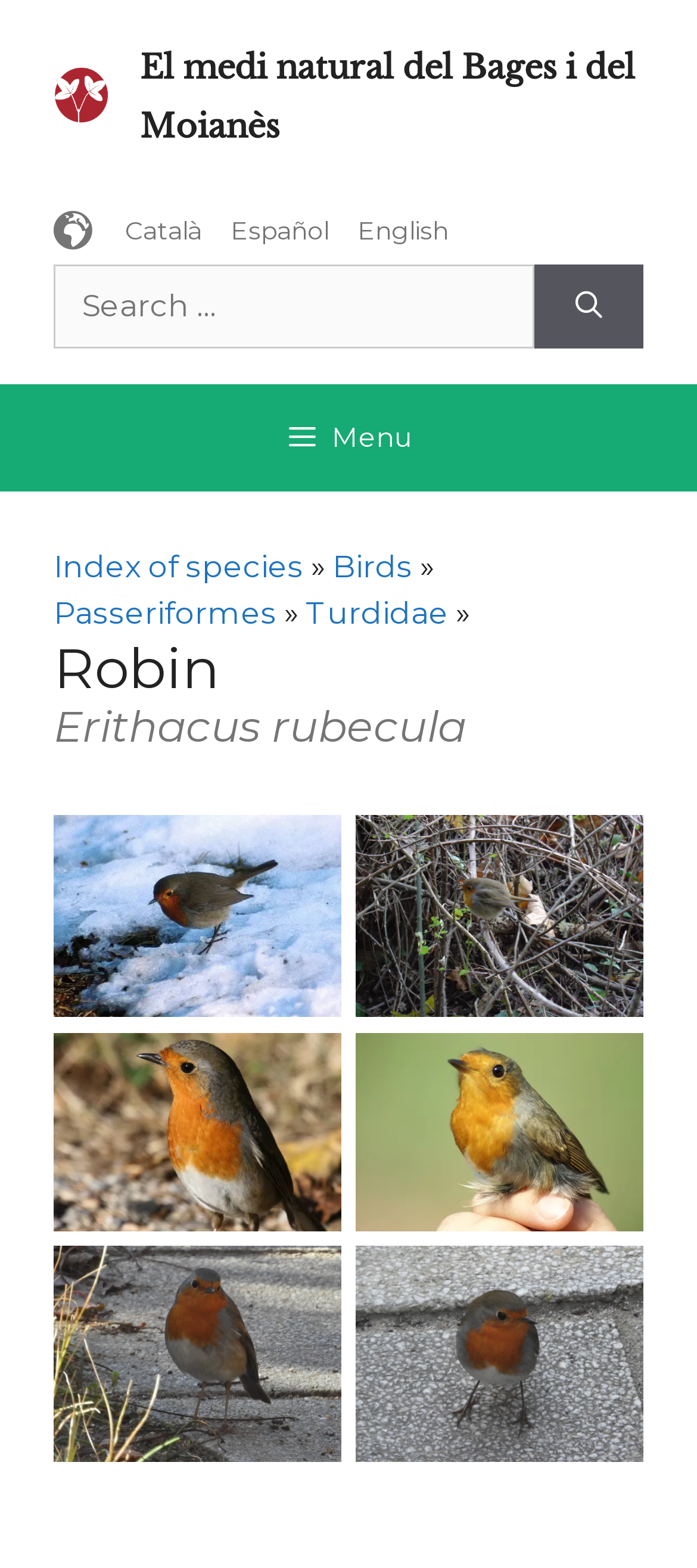Generate a thorough caption detailing the webpage content.

The webpage is about Robin, a natural media outlet focused on the Bages and Moianès regions. At the top, there is a banner with a site title and a logo image. Below the banner, there are three language options: Catalan, Spanish, and English.

On the left side, there is a search bar with a label "Search for:" and a search button. Below the search bar, there is a mobile menu button that expands to a navigation menu when clicked.

The main content area is divided into sections. The first section has a heading "Robin" and a subheading "Erithacus rubecula". Below the headings, there are four figures, each containing a link, arranged in two rows. The figures are likely images related to the Robin species.

To the left of the figures, there is a navigation menu with links to "Index of species", "Birds", "Passeriformes", and "Turdidae". The menu items are arranged vertically, with some items having a "»" symbol indicating a submenu.

Overall, the webpage appears to be a species information page, providing details about the Robin species, with images and links to related species and categories.